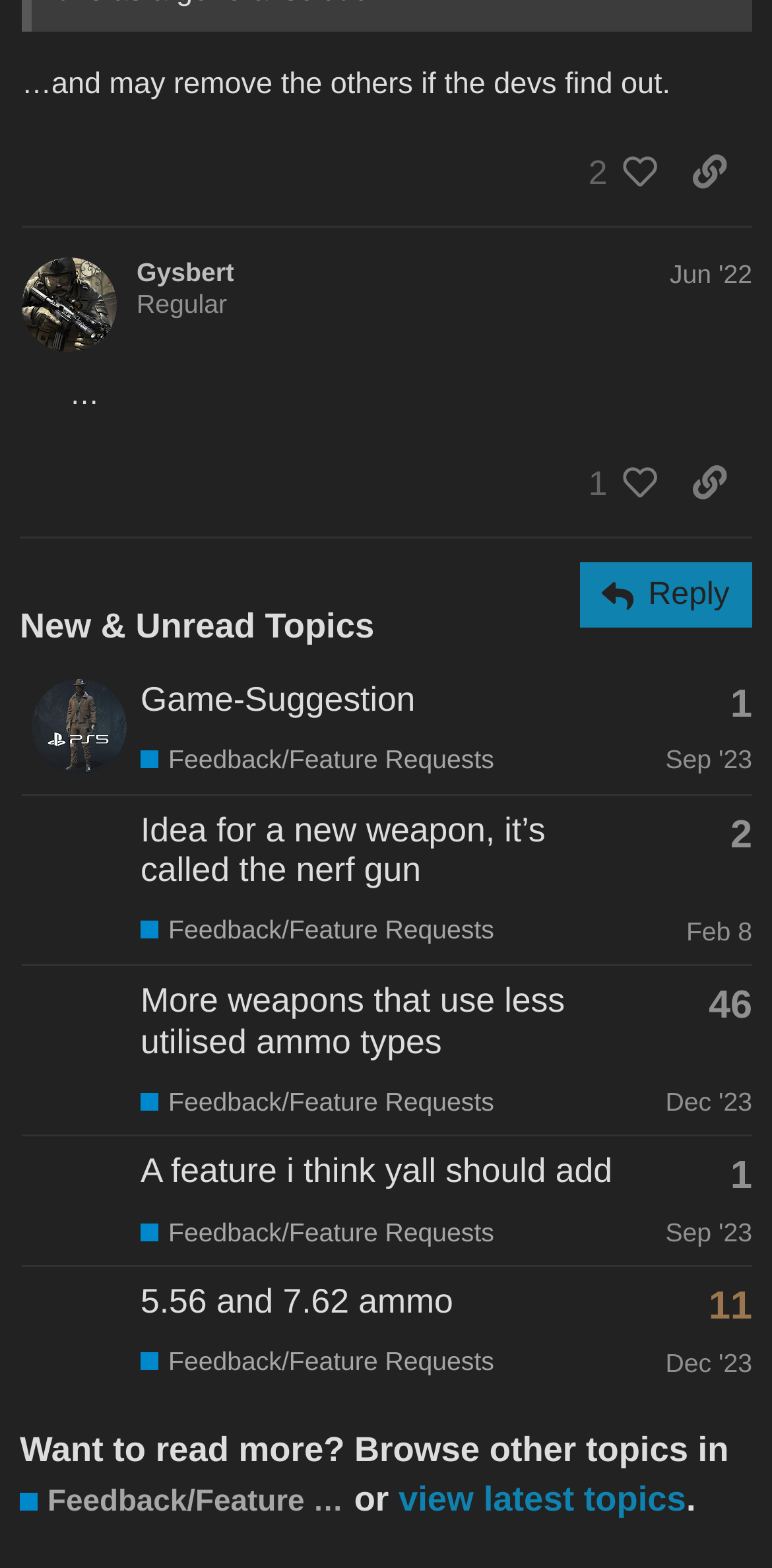Show me the bounding box coordinates of the clickable region to achieve the task as per the instruction: "Click the 'Reply' button".

[0.751, 0.358, 0.974, 0.401]